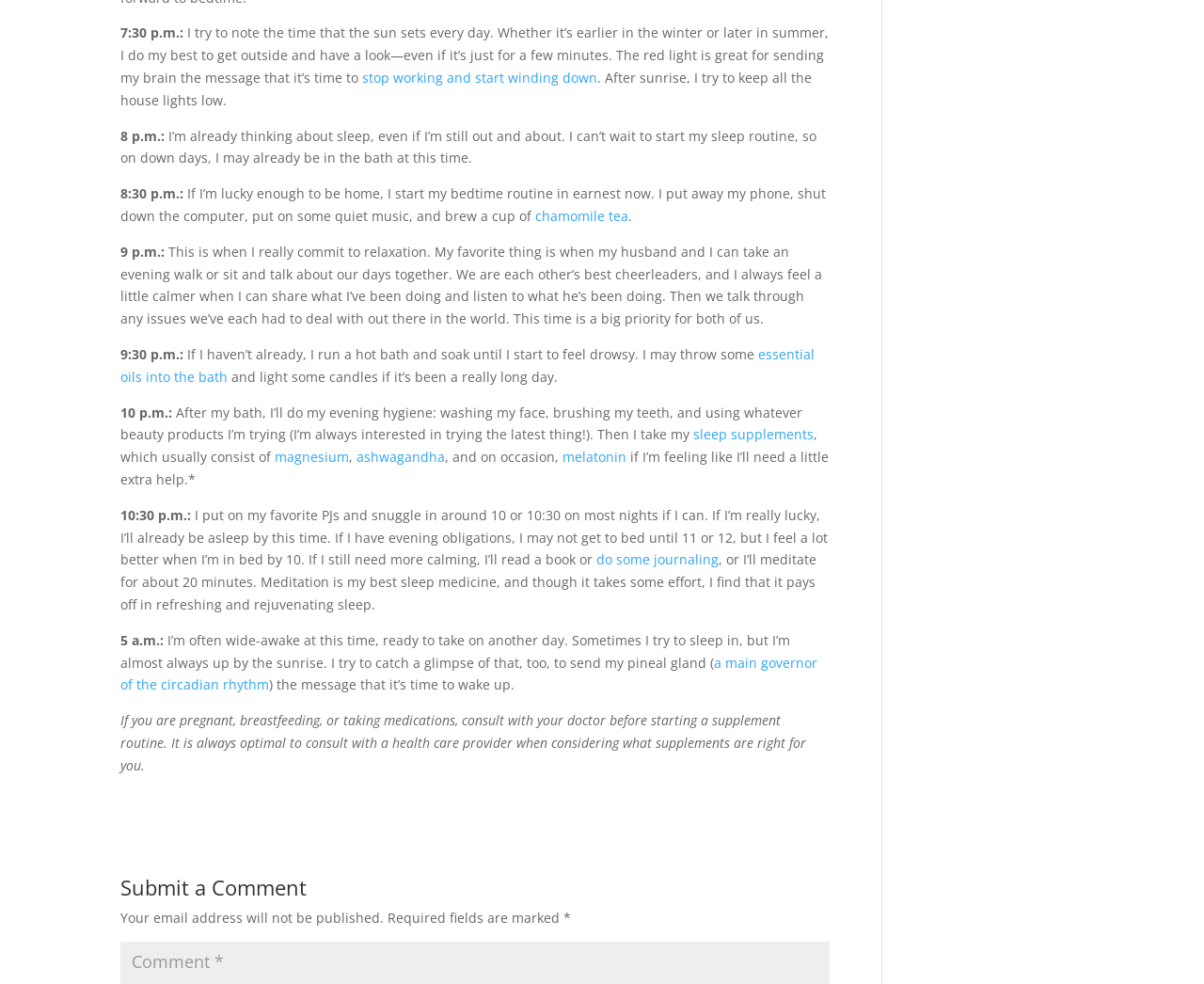Extract the bounding box coordinates for the described element: "do some journaling". The coordinates should be represented as four float numbers between 0 and 1: [left, top, right, bottom].

[0.495, 0.56, 0.597, 0.578]